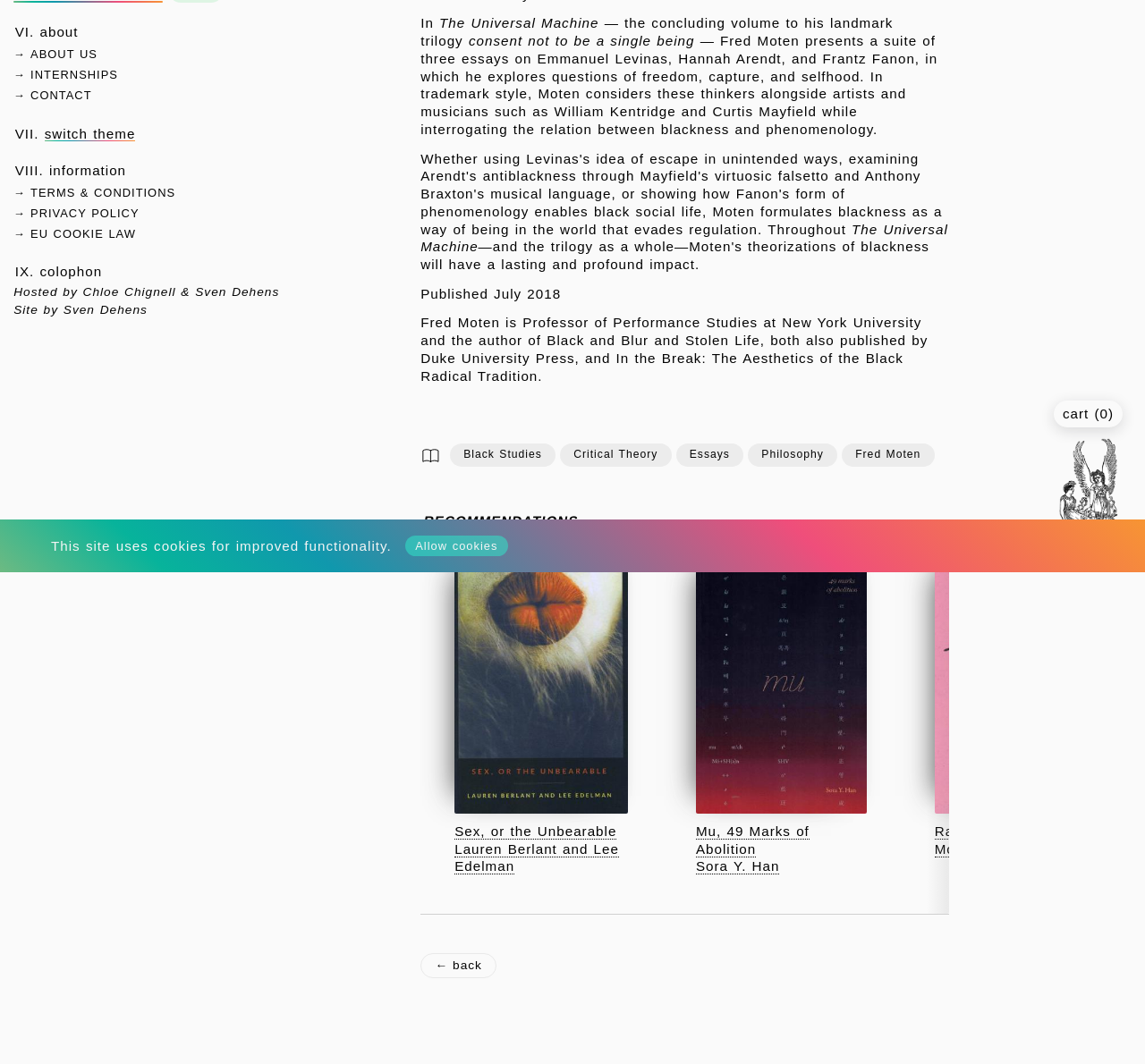Extract the bounding box coordinates for the UI element described by the text: "EU Cookie Law". The coordinates should be in the form of [left, top, right, bottom] with values between 0 and 1.

[0.012, 0.213, 0.119, 0.226]